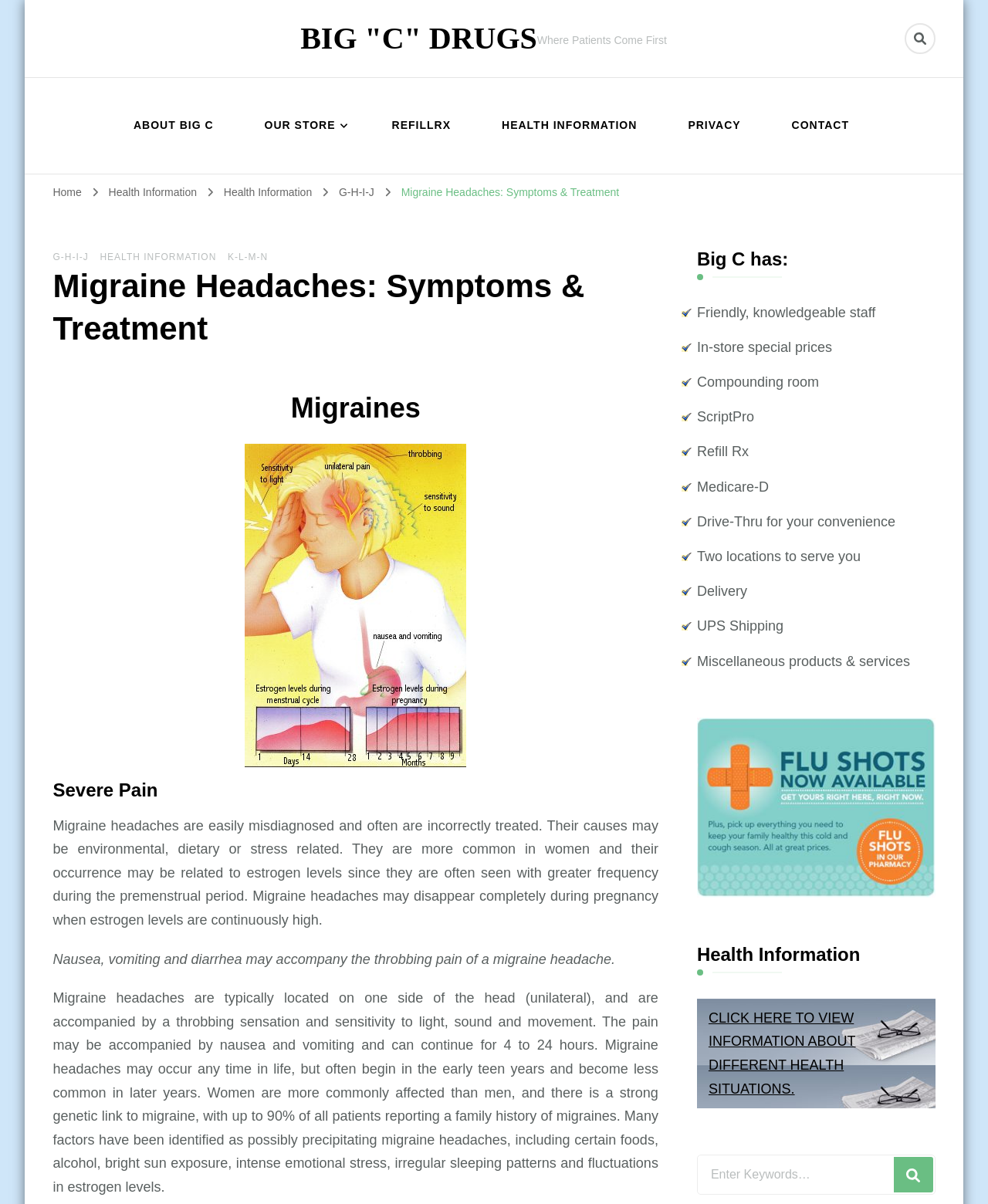Find the bounding box coordinates for the HTML element specified by: "Migraine Headaches: Symptoms & Treatment".

[0.406, 0.154, 0.627, 0.165]